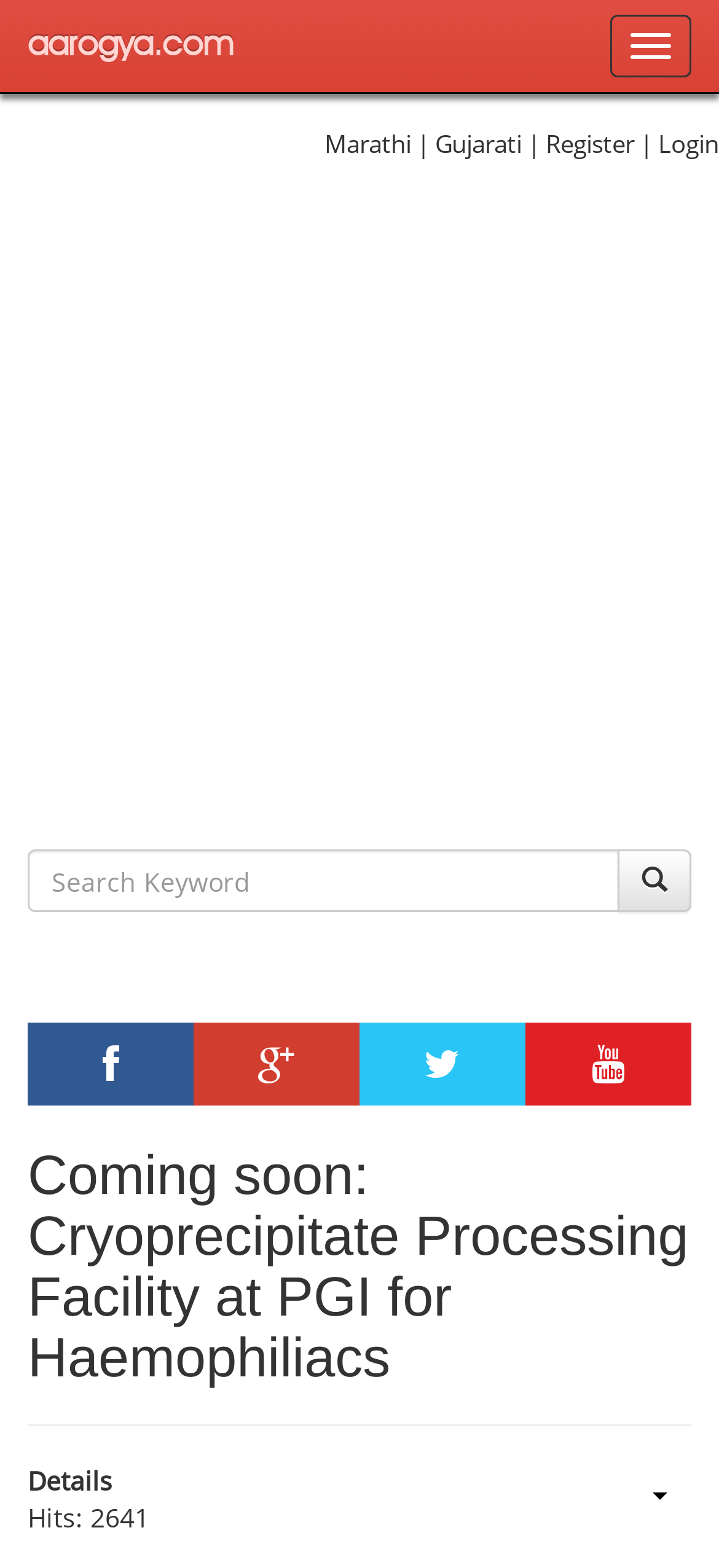Specify the bounding box coordinates of the area to click in order to execute this command: 'Visit aarogya.com'. The coordinates should consist of four float numbers ranging from 0 to 1, and should be formatted as [left, top, right, bottom].

[0.0, 0.0, 0.364, 0.059]